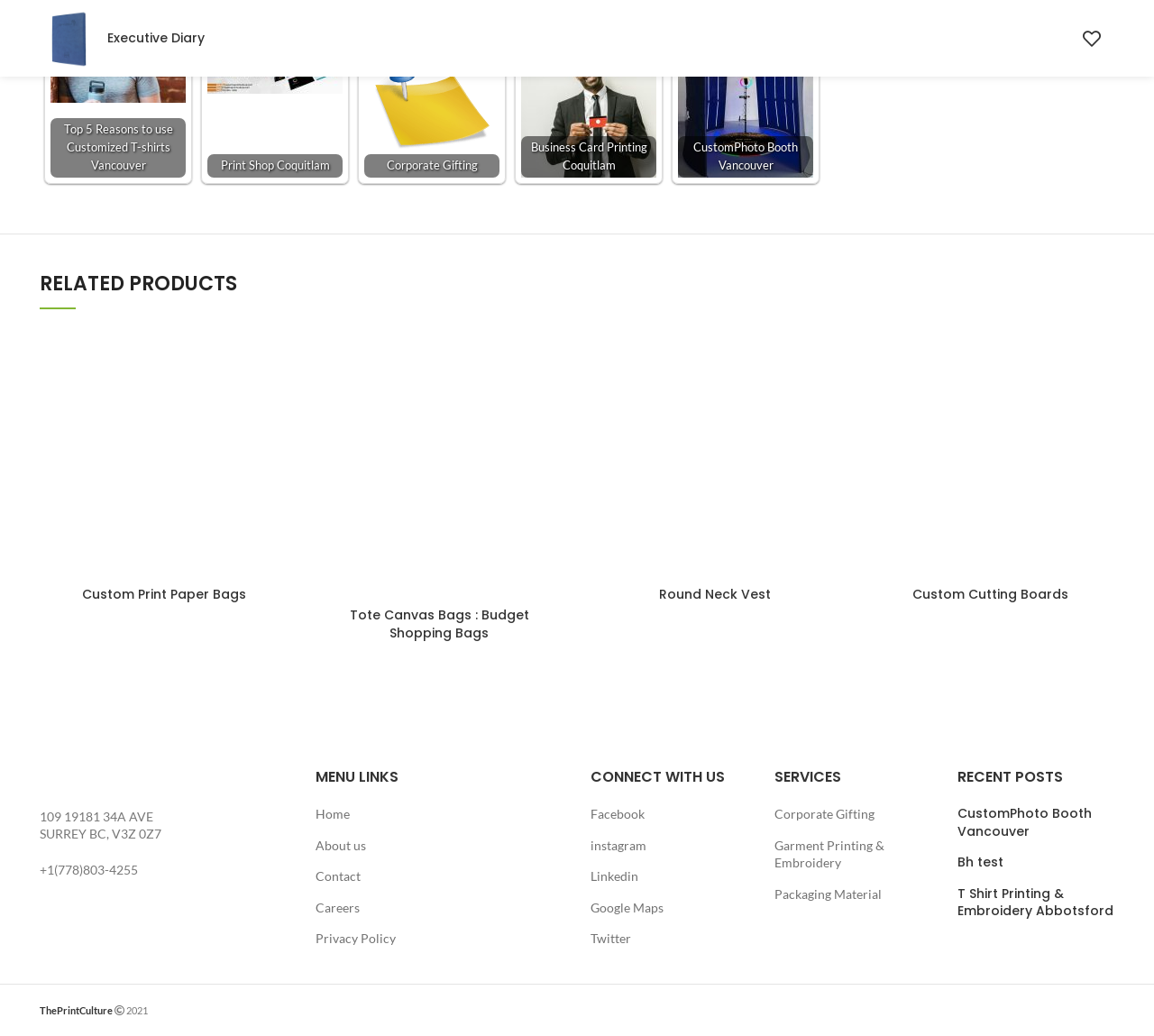Based on the image, please respond to the question with as much detail as possible:
What is the name of the city where the company is located?

I found the city name by looking at the address listed at the bottom of the webpage. The full address is '109 19181 34A AVE, SURREY BC, V3Z 0Z7', and the city is SURREY.